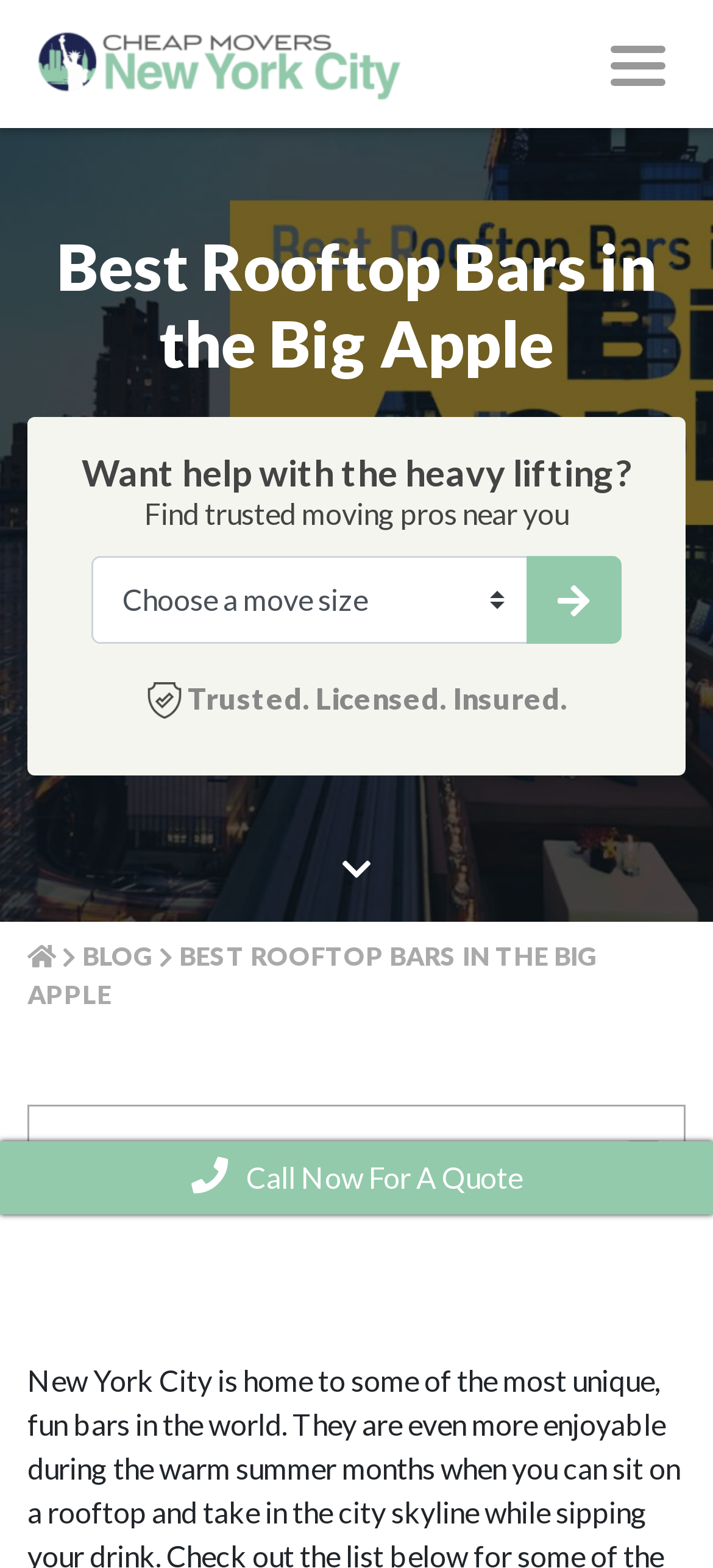Refer to the screenshot and answer the following question in detail:
What is the purpose of the combobox?

The combobox is located below the text 'Want help with the heavy lifting?' and 'Find trusted moving pros near you'. It is likely used to select a location or filter options to find trusted moving professionals.